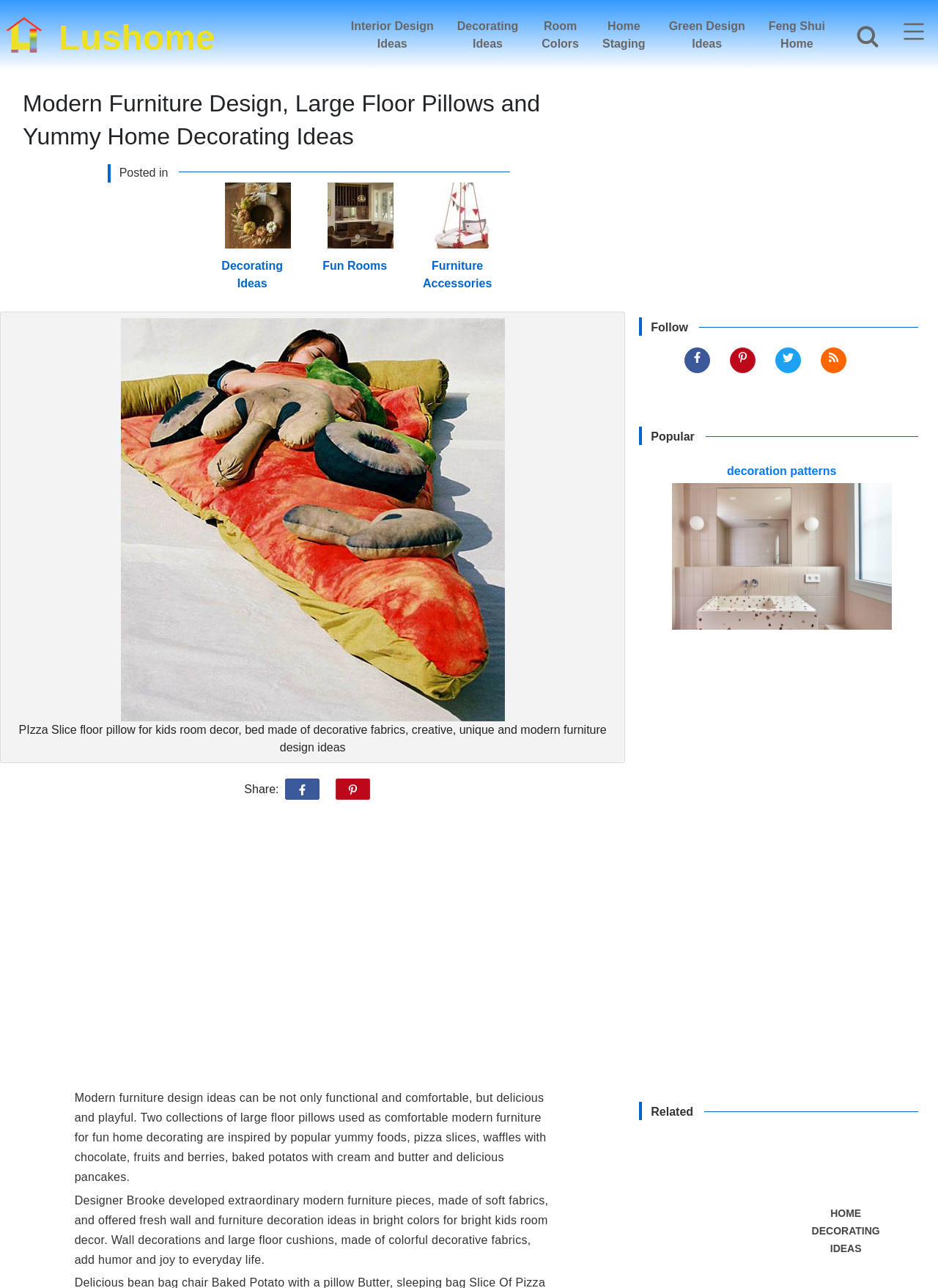Present a detailed account of what is displayed on the webpage.

This webpage is about modern furniture design ideas, specifically showcasing large floor pillows and yummy home decorating ideas. At the top, there is a navigation bar with several links, including "Interior Design Ideas", "Decorating Ideas", "Room Colors", and more. Below the navigation bar, there is a heading that reads "Modern Furniture Design, Large Floor Pillows and Yummy Home Decorating Ideas".

On the left side of the page, there is a large image of a pizza slice floor pillow with small pillows made in vegetable shapes. Next to the image, there is a block of text that describes the pillow and the creative furniture design ideas. Below the image, there are several links to share the content on social media platforms, including Facebook and Pinterest.

On the right side of the page, there are several links to follow Lushome on various social media platforms, including Facebook, Pinterest, and Twitter. There is also a link to subscribe to the RSS feed.

In the middle of the page, there is a block of text that describes the modern furniture design ideas, including the use of soft fabrics and bright colors to add humor and joy to everyday life. Below this text, there is another block of text that describes the designer's work and the inspiration behind the furniture pieces.

At the bottom of the page, there is a section labeled "Popular" with a link to "decoration patterns". There is also a section labeled "Related" with a link to "HOME DECORATING IDEAS".